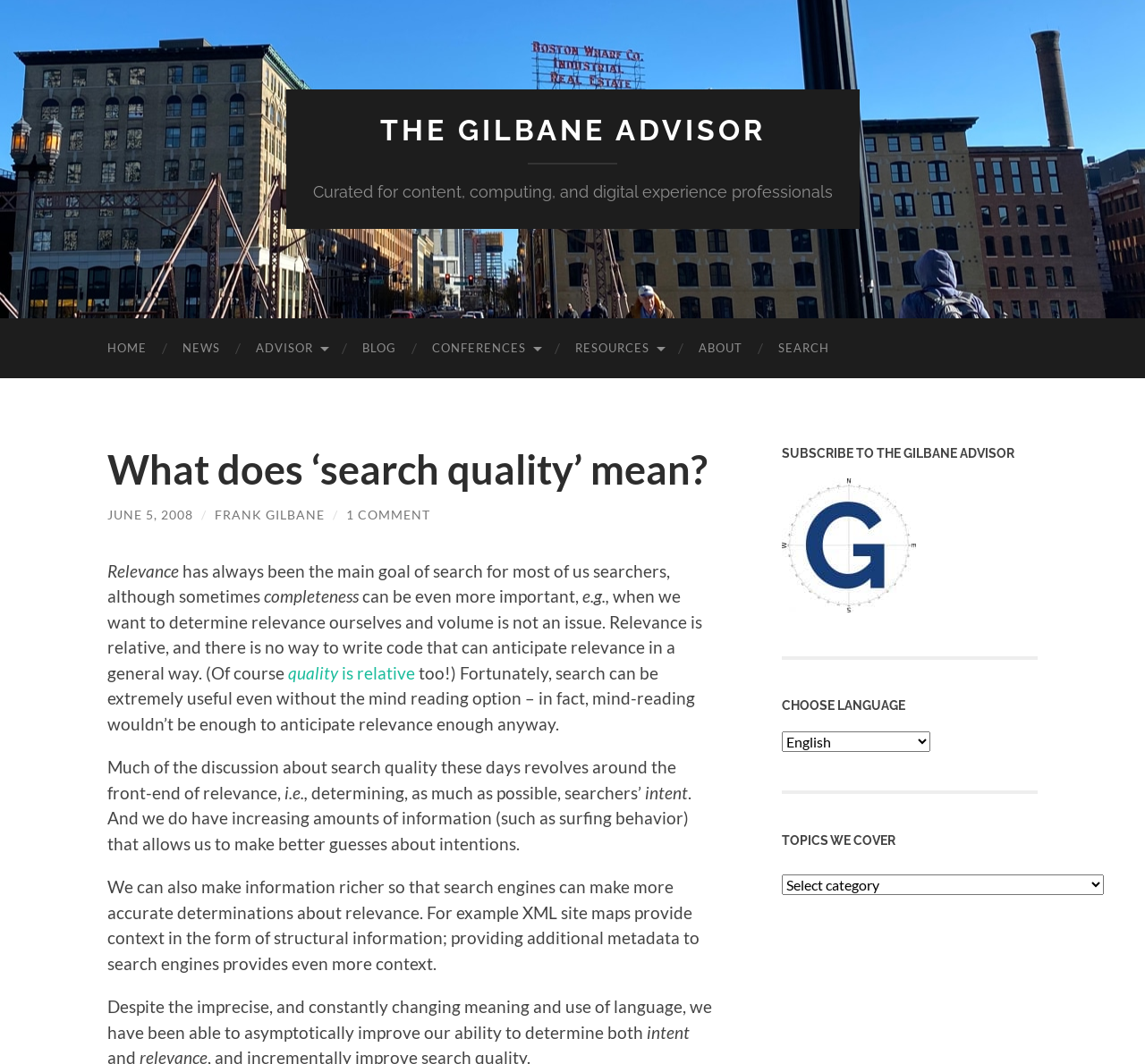Show me the bounding box coordinates of the clickable region to achieve the task as per the instruction: "Select a language from the dropdown".

[0.683, 0.687, 0.812, 0.706]